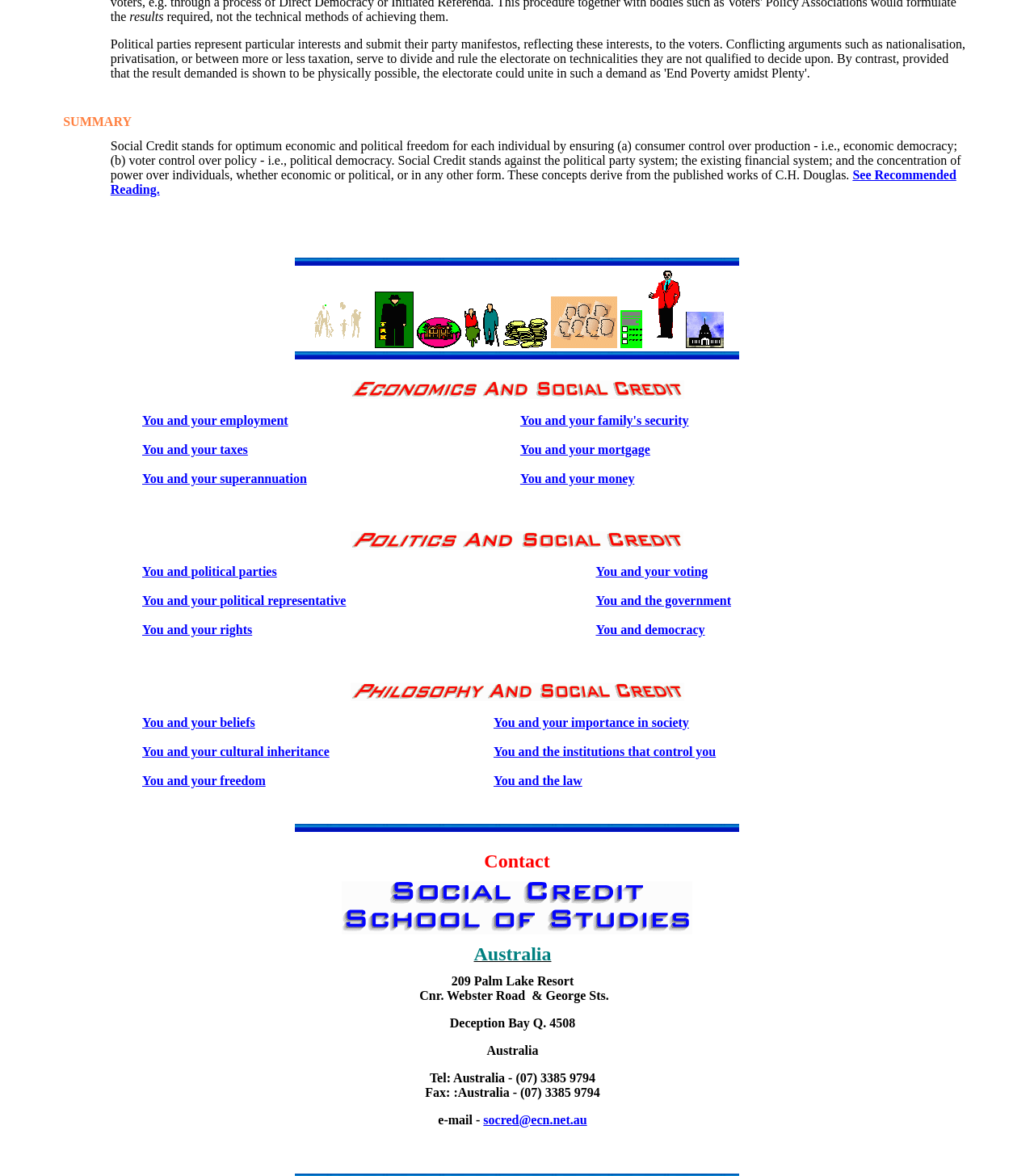Identify the bounding box for the described UI element: "socred@ecn.net.au".

[0.467, 0.946, 0.568, 0.958]